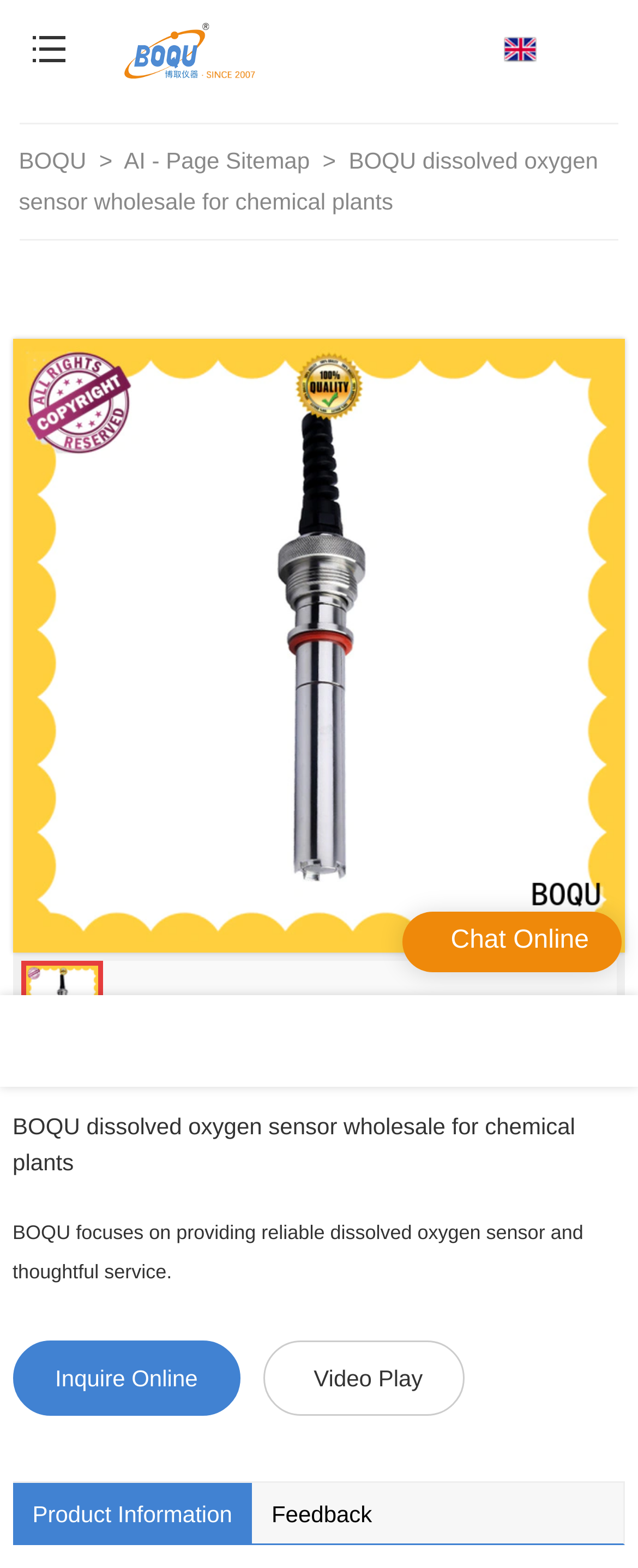How many tabs are available in the tablist?
Provide a concise answer using a single word or phrase based on the image.

2